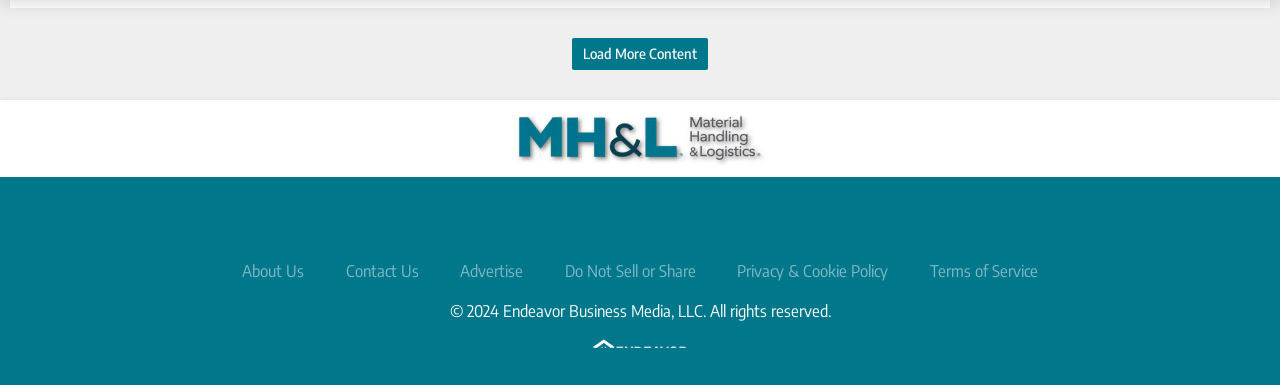Extract the bounding box coordinates of the UI element described: "Privacy & Cookie Policy". Provide the coordinates in the format [left, top, right, bottom] with values ranging from 0 to 1.

[0.576, 0.678, 0.694, 0.73]